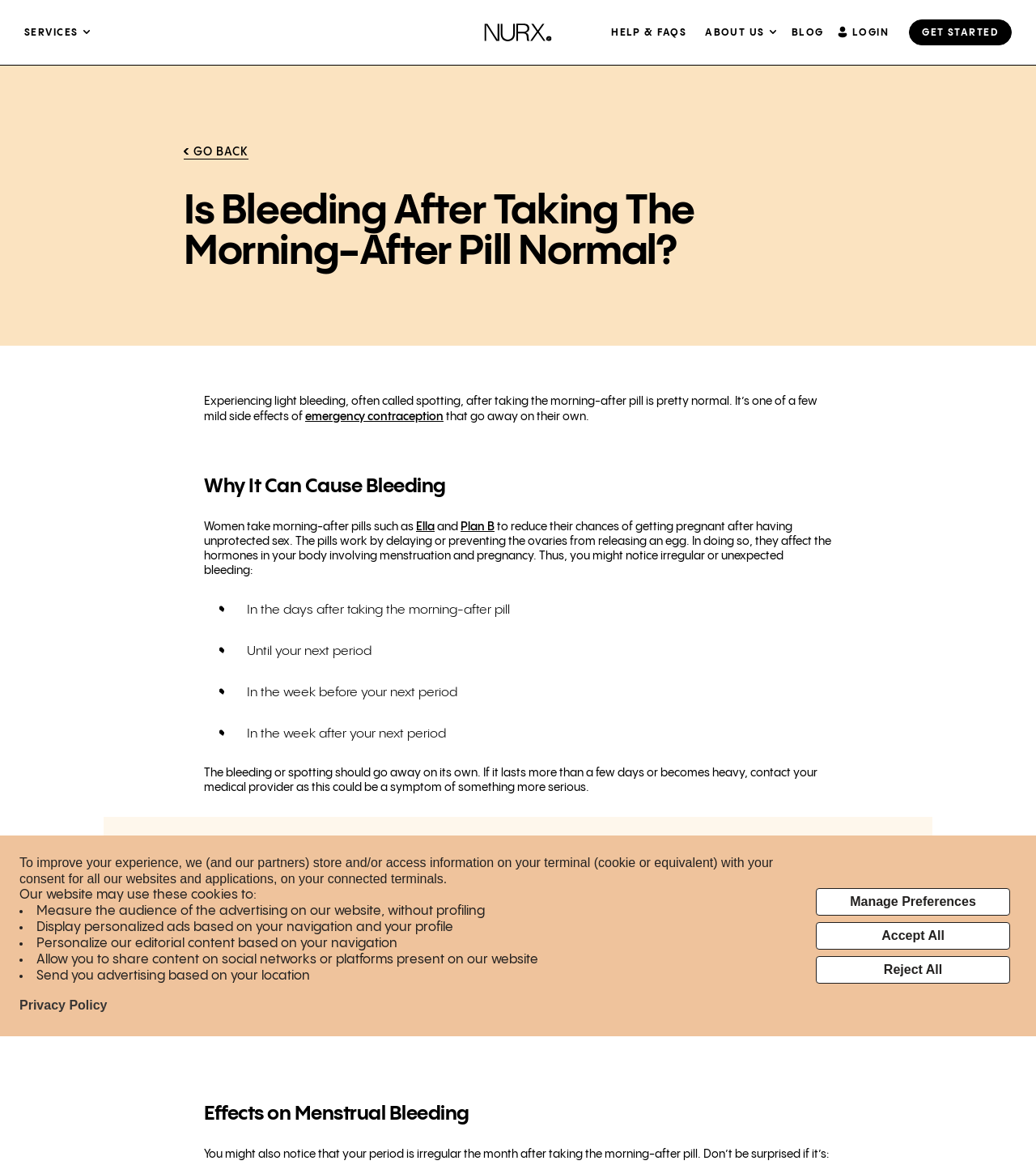Determine the bounding box coordinates of the area to click in order to meet this instruction: "View 'SERVICES'".

[0.023, 0.003, 0.075, 0.056]